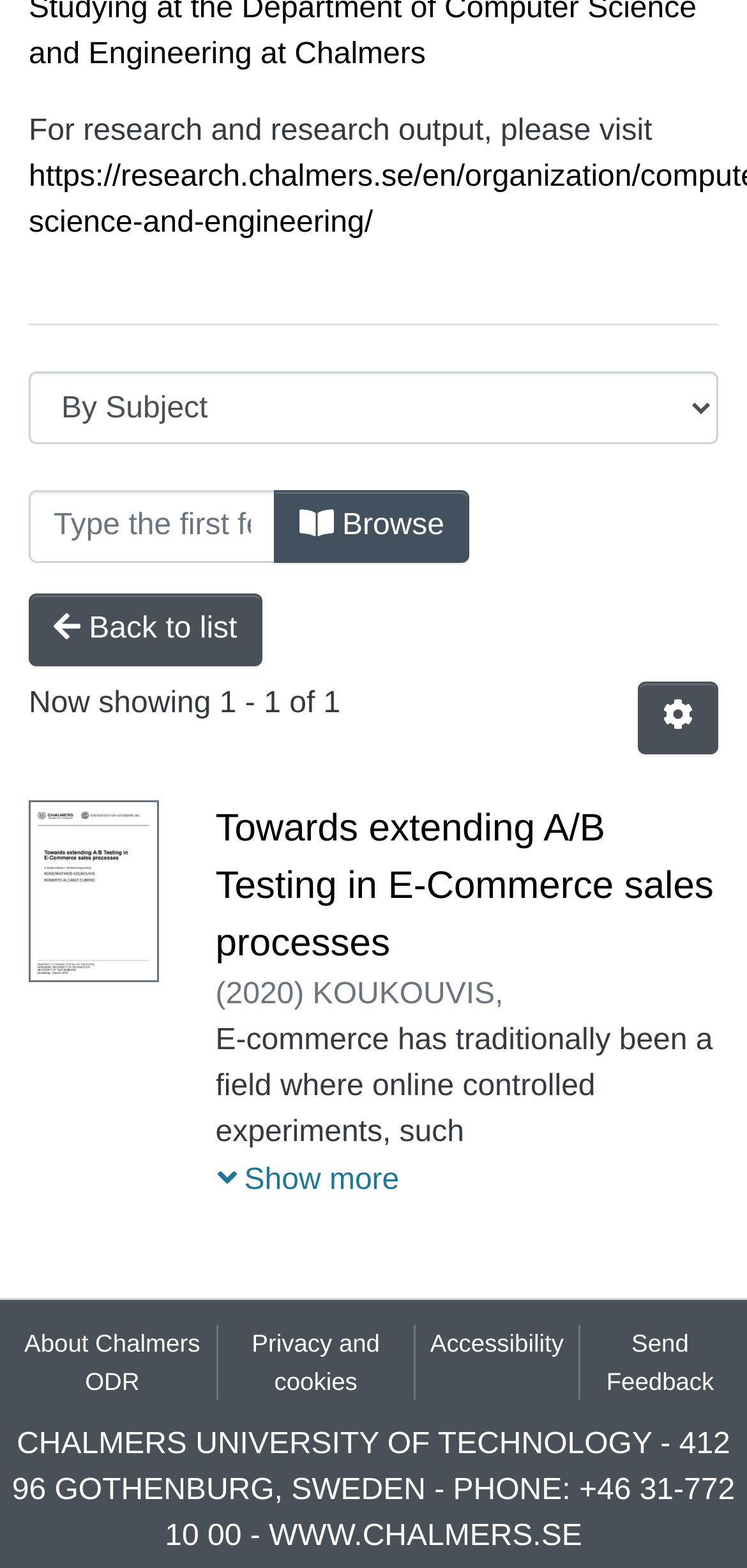Bounding box coordinates are specified in the format (top-left x, top-left y, bottom-right x, bottom-right y). All values are floating point numbers bounded between 0 and 1. Please provide the bounding box coordinate of the region this sentence describes: Send Feedback

[0.778, 0.845, 0.99, 0.892]